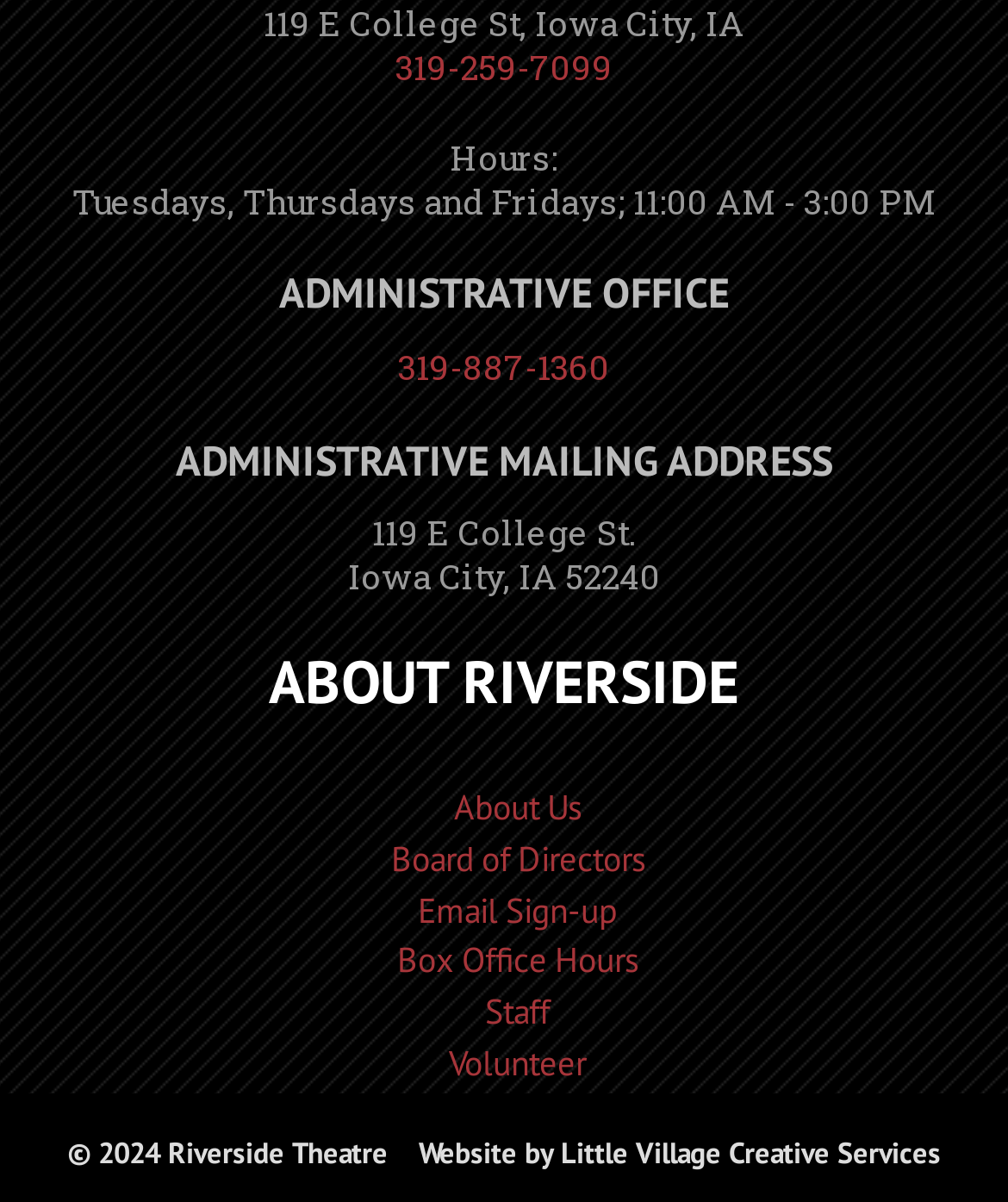Determine the bounding box coordinates for the UI element matching this description: "Little Village Creative Services".

[0.556, 0.942, 0.933, 0.974]